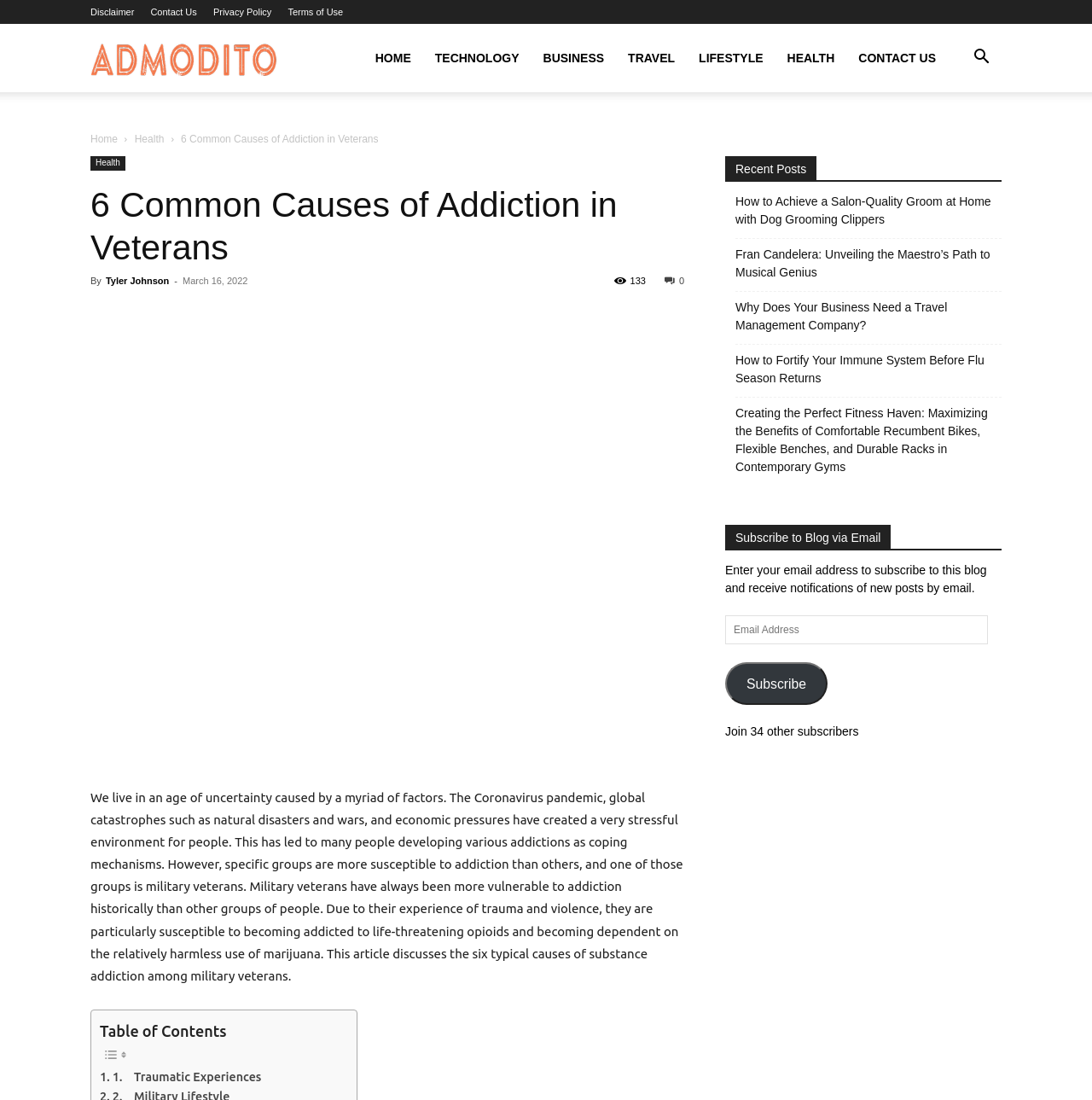Extract the bounding box coordinates of the UI element described: "1. Traumatic Experiences". Provide the coordinates in the format [left, top, right, bottom] with values ranging from 0 to 1.

[0.091, 0.971, 0.239, 0.988]